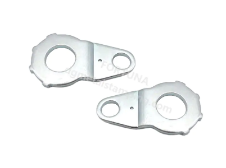Can you give a detailed response to the following question using the information from the image? What industry do these brackets belong to?

The caption clearly states that the plate stamping brackets are specifically designed for automotive applications, emphasizing their role in the automotive industry.